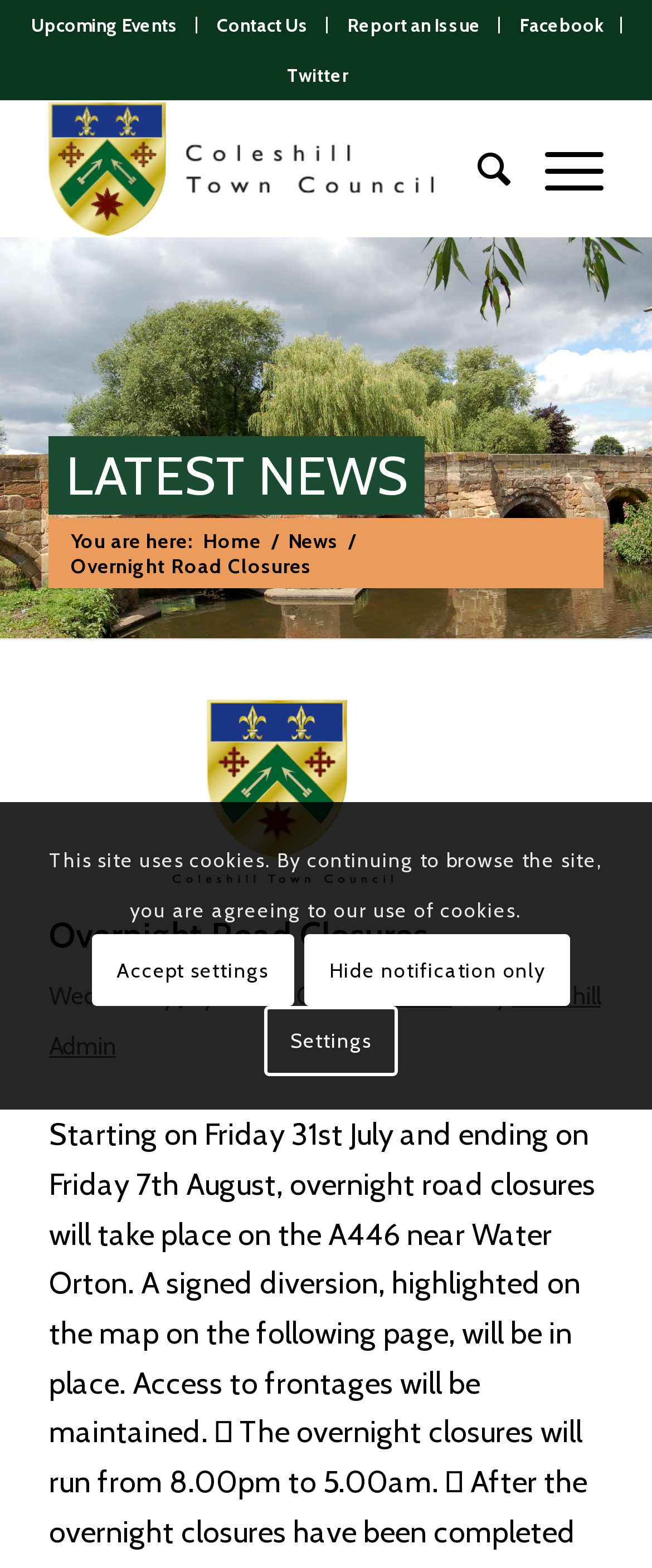Select the bounding box coordinates of the element I need to click to carry out the following instruction: "Search the website".

[0.681, 0.065, 0.784, 0.15]